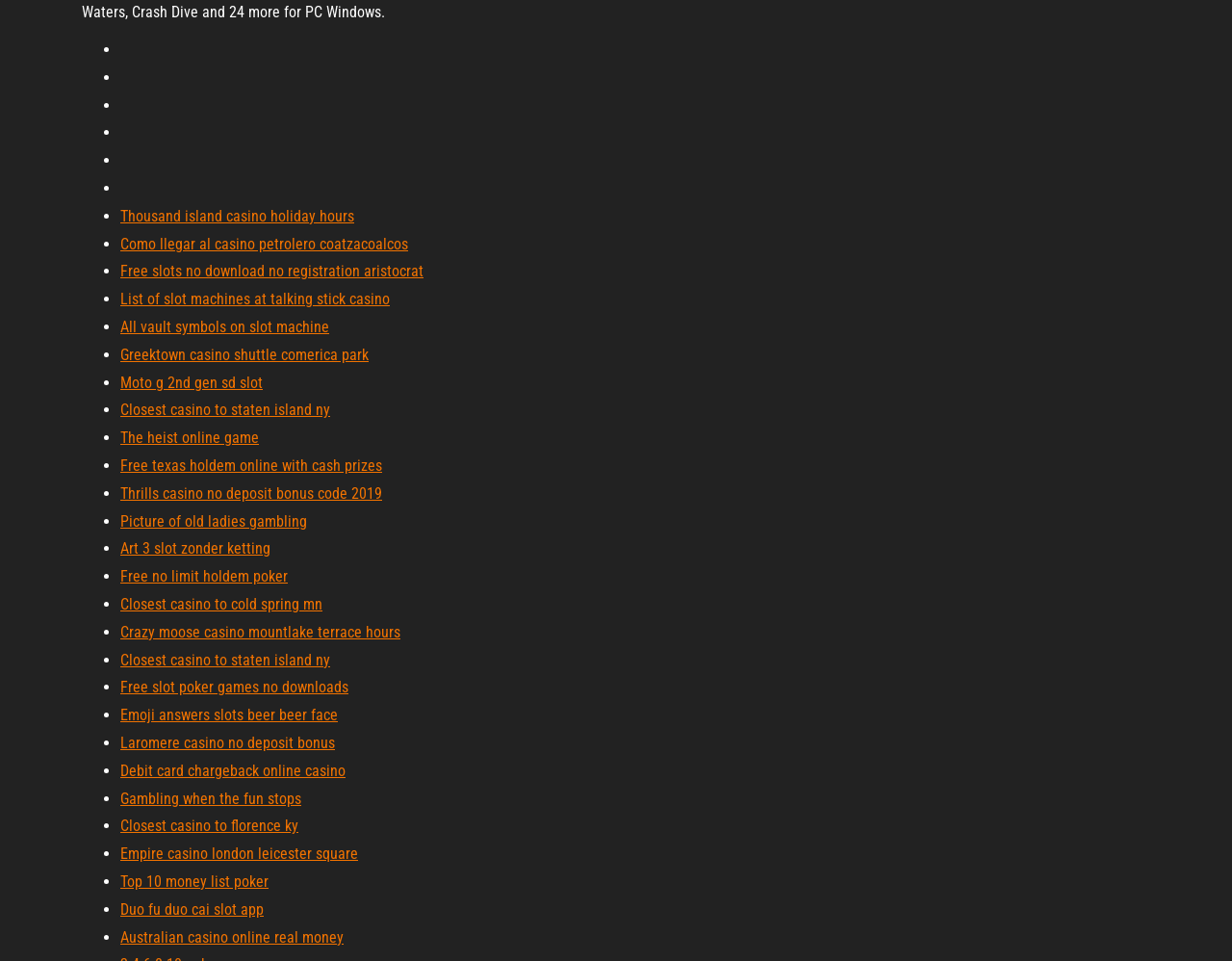Please specify the coordinates of the bounding box for the element that should be clicked to carry out this instruction: "Click on Thousand island casino holiday hours". The coordinates must be four float numbers between 0 and 1, formatted as [left, top, right, bottom].

[0.098, 0.215, 0.288, 0.234]